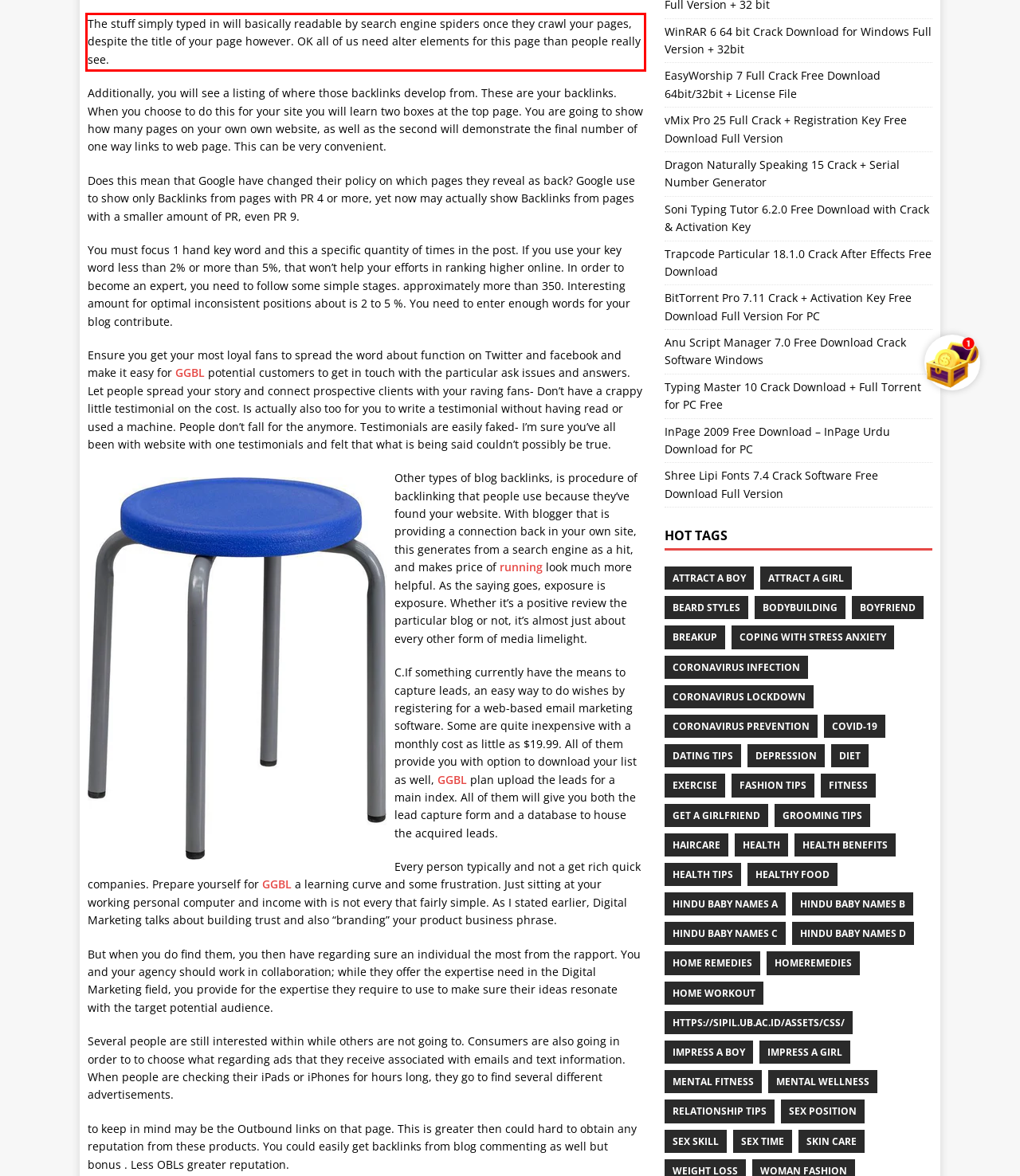From the given screenshot of a webpage, identify the red bounding box and extract the text content within it.

The stuff simply typed in will basically readable by search engine spiders once they crawl your pages, despite the title of your page however. OK all of us need alter elements for this page than people really see.